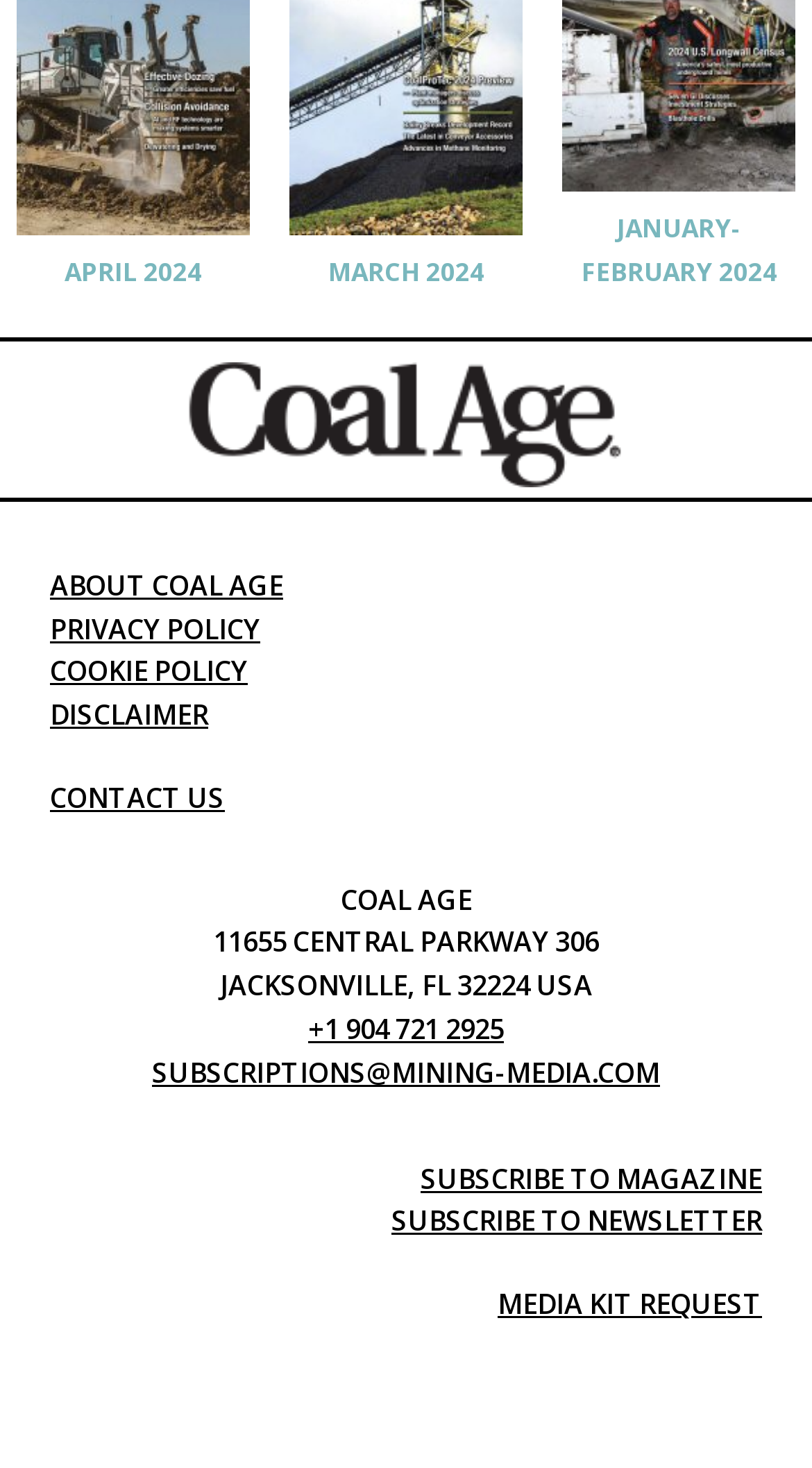Find and indicate the bounding box coordinates of the region you should select to follow the given instruction: "View April 2024 issue".

[0.021, 0.153, 0.308, 0.197]